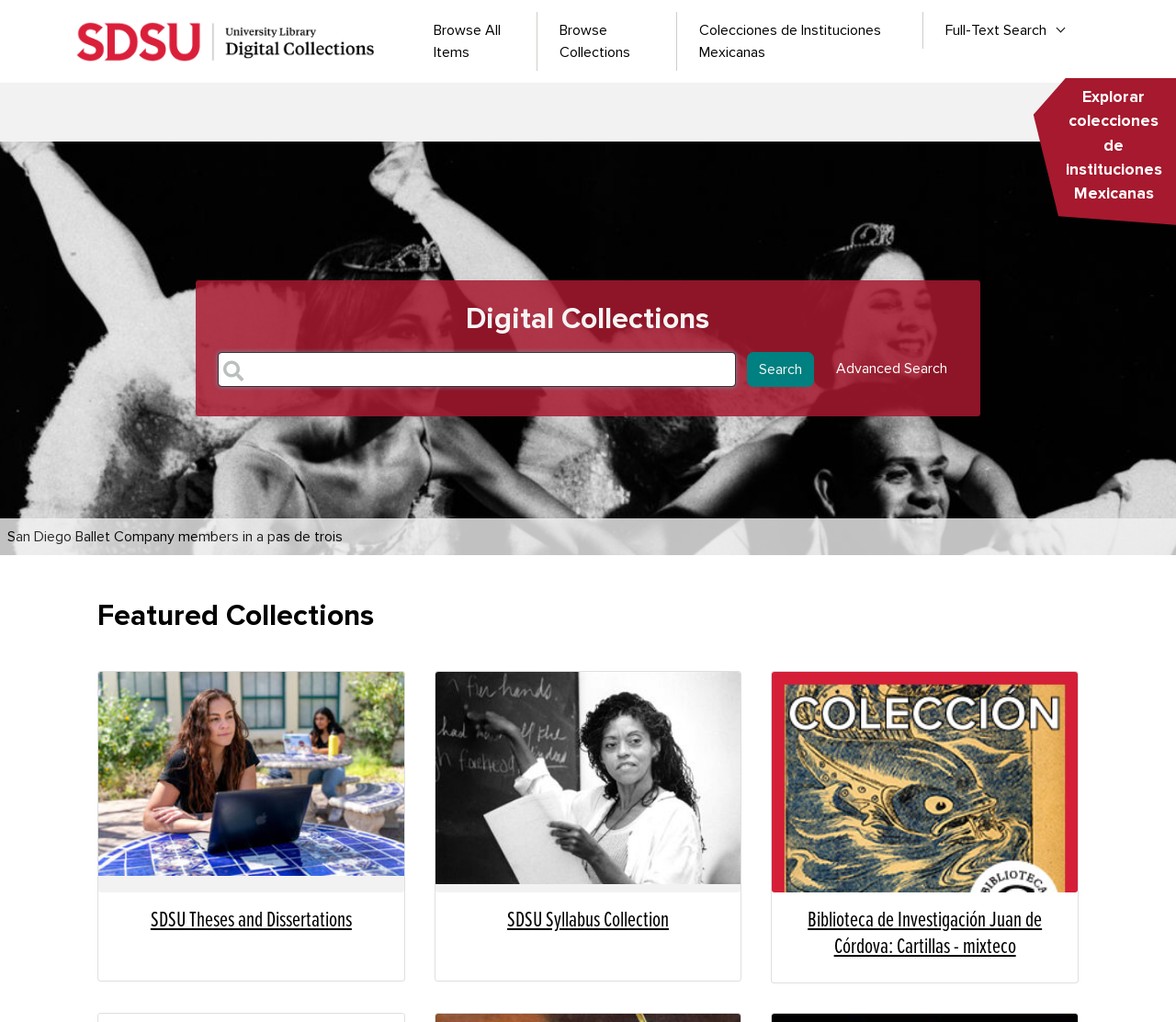What is the 'Colecciones de Instituciones Mexicanas' link?
Please craft a detailed and exhaustive response to the question.

The 'Colecciones de Instituciones Mexicanas' link is located in the main navigation menu, and it likely leads to a page that showcases collections from Mexican institutions.